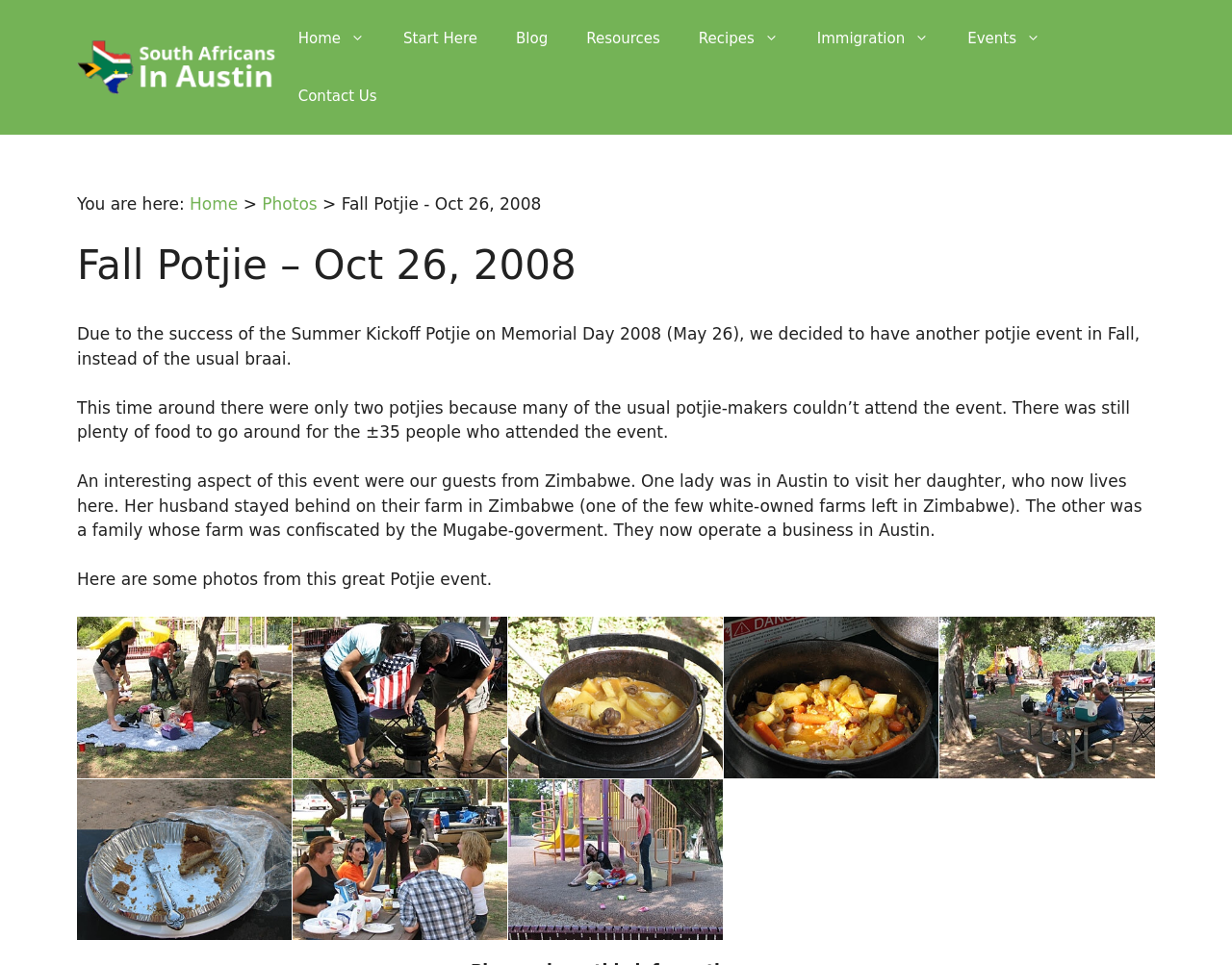Locate and provide the bounding box coordinates for the HTML element that matches this description: "Resources".

[0.46, 0.01, 0.551, 0.07]